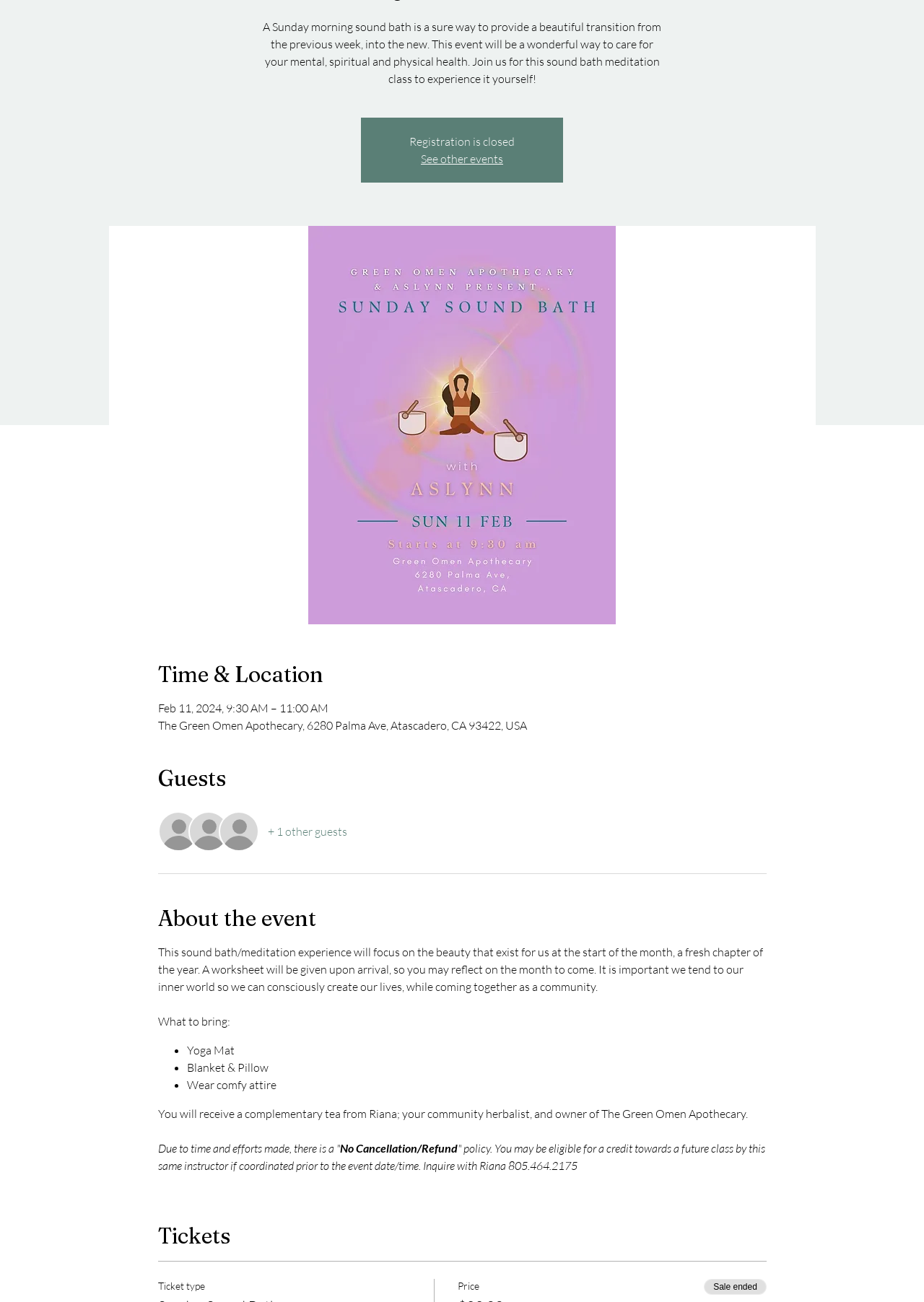Given the webpage screenshot and the description, determine the bounding box coordinates (top-left x, top-left y, bottom-right x, bottom-right y) that define the location of the UI element matching this description: See other events

[0.455, 0.117, 0.545, 0.128]